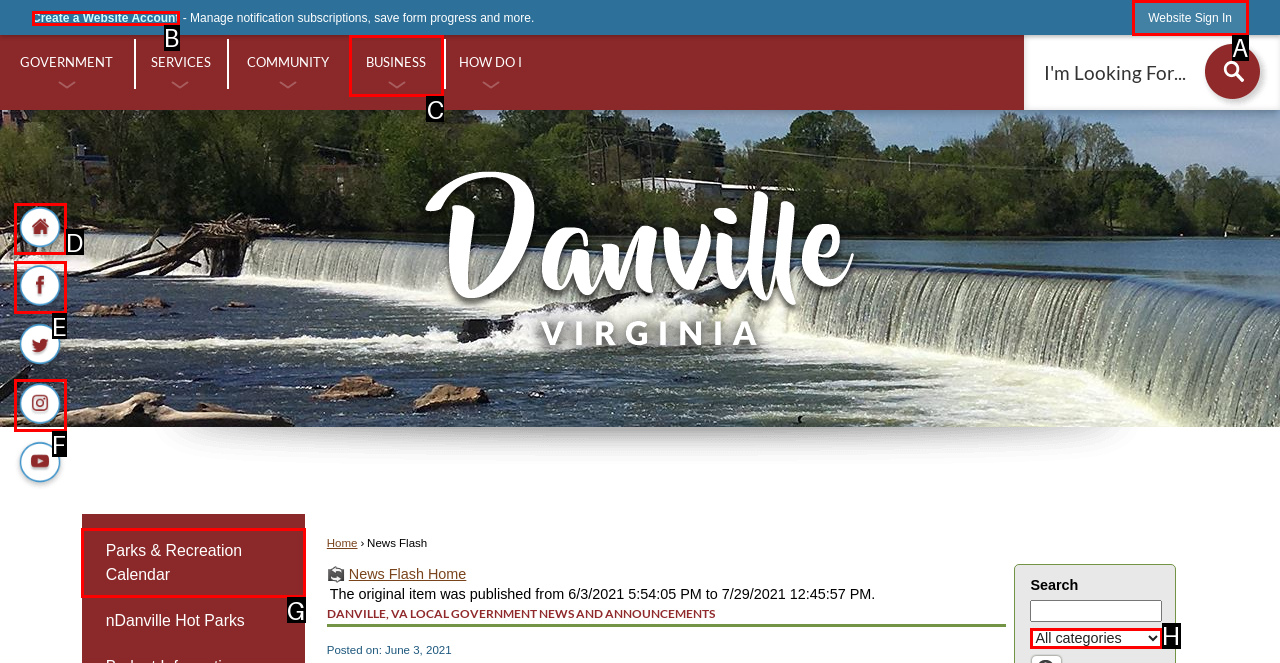Based on the provided element description: Create a Website Account, identify the best matching HTML element. Respond with the corresponding letter from the options shown.

B